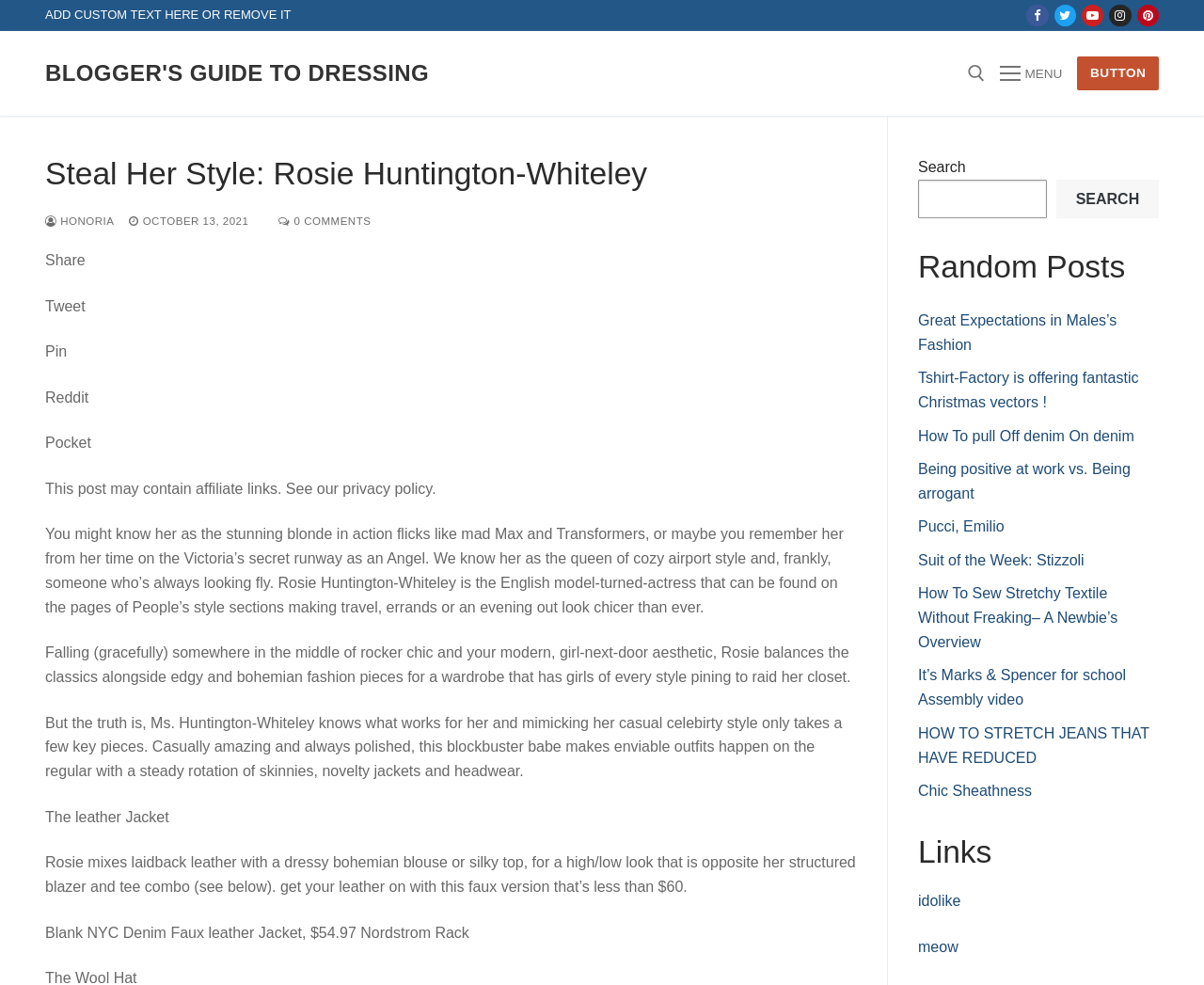What is the category of the post 'Great Expectations in Males’s Fashion'?
Look at the screenshot and respond with a single word or phrase.

Random Posts